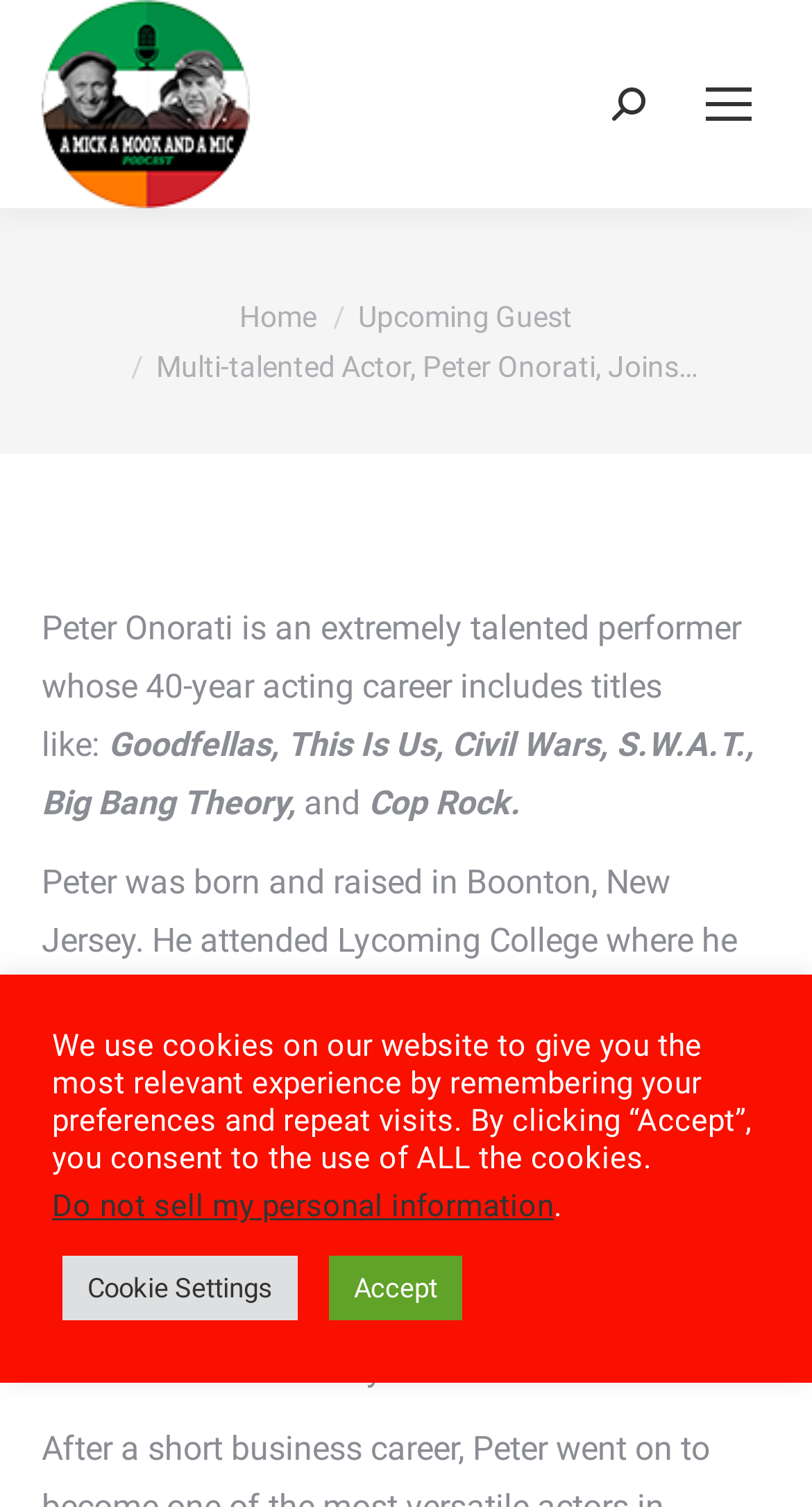Generate a comprehensive description of the webpage content.

The webpage is about Peter Onorati, a multi-talented actor with a 40-year acting career. At the top right corner, there is a mobile menu icon and a search bar with a magnifying glass icon. Below the search bar, there is a link to the website's title, "A MICK A MOOK AND A MIC", accompanied by an image with the same title.

On the top left side, there is a breadcrumb navigation menu with links to "Home" and "Upcoming Guest". Below this menu, there is a heading that reads "Multi-talented Actor, Peter Onorati, Joins Mick & Mook on 8/9". This heading is followed by a brief biography of Peter Onorati, which mentions his acting career, including notable titles such as Goodfellas, This Is Us, and Big Bang Theory.

The biography also mentions Peter's education and athletic background, including his NCAA All-Conference football recognition. The text is divided into paragraphs, with the first paragraph describing his acting career and the second paragraph discussing his education and athletic background.

At the bottom of the page, there is a cookie policy notification that informs users about the website's use of cookies. This notification includes buttons to "Accept" or adjust "Cookie Settings". Additionally, there is a link to "Do not sell my personal information" and a "Go to Top" link at the bottom right corner, accompanied by an arrow icon.